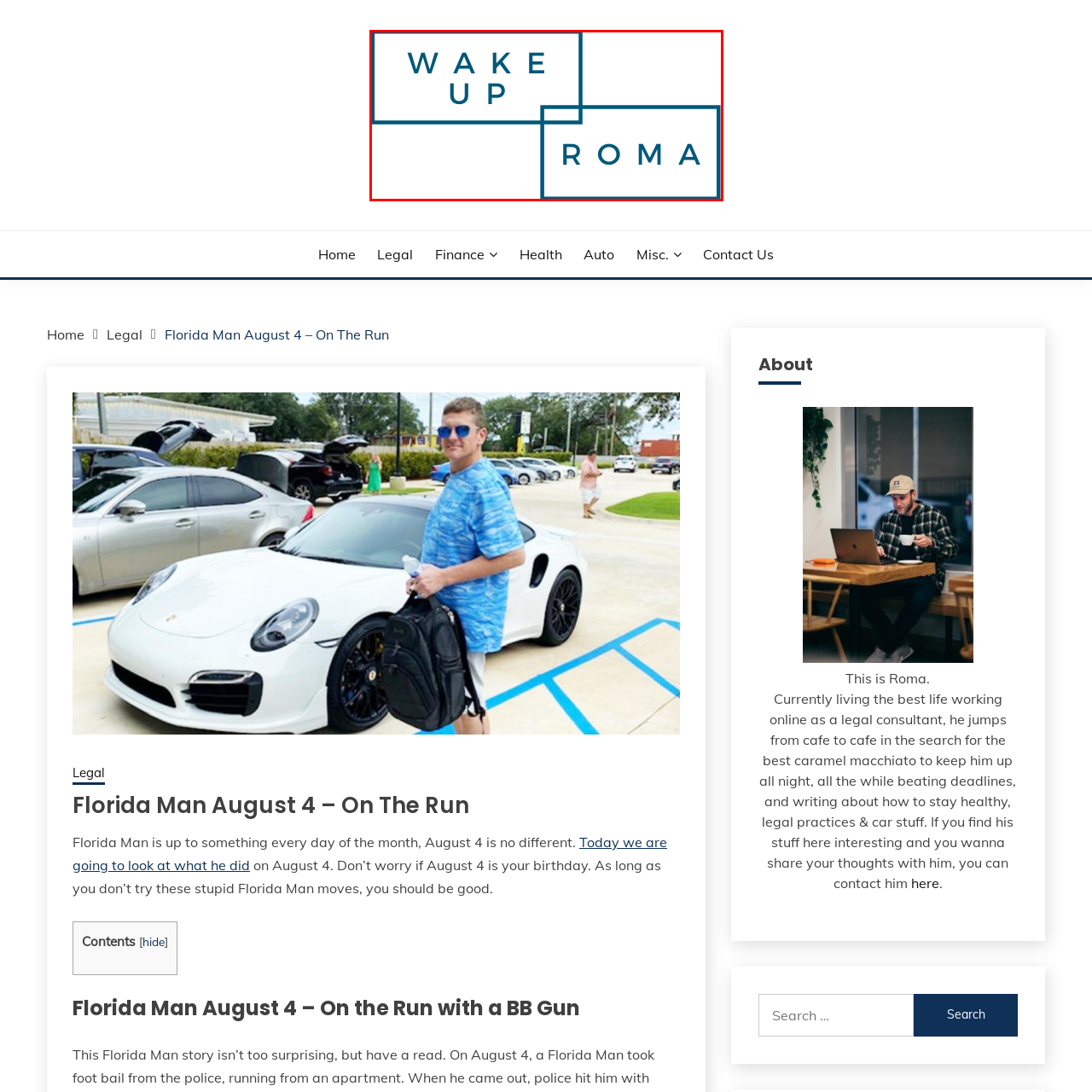What is the possible theme of the surrounding content?
Take a close look at the image highlighted by the red bounding box and answer the question thoroughly based on the details you see.

The combination of the words 'WAKE UP' and 'ROMA' in distinctive blocks likely serves to resonate with the audience, promoting a fresh perspective or awakening to new ideas, which aligns with a theme of dynamism and possibly personal motivation or lifestyle insights.